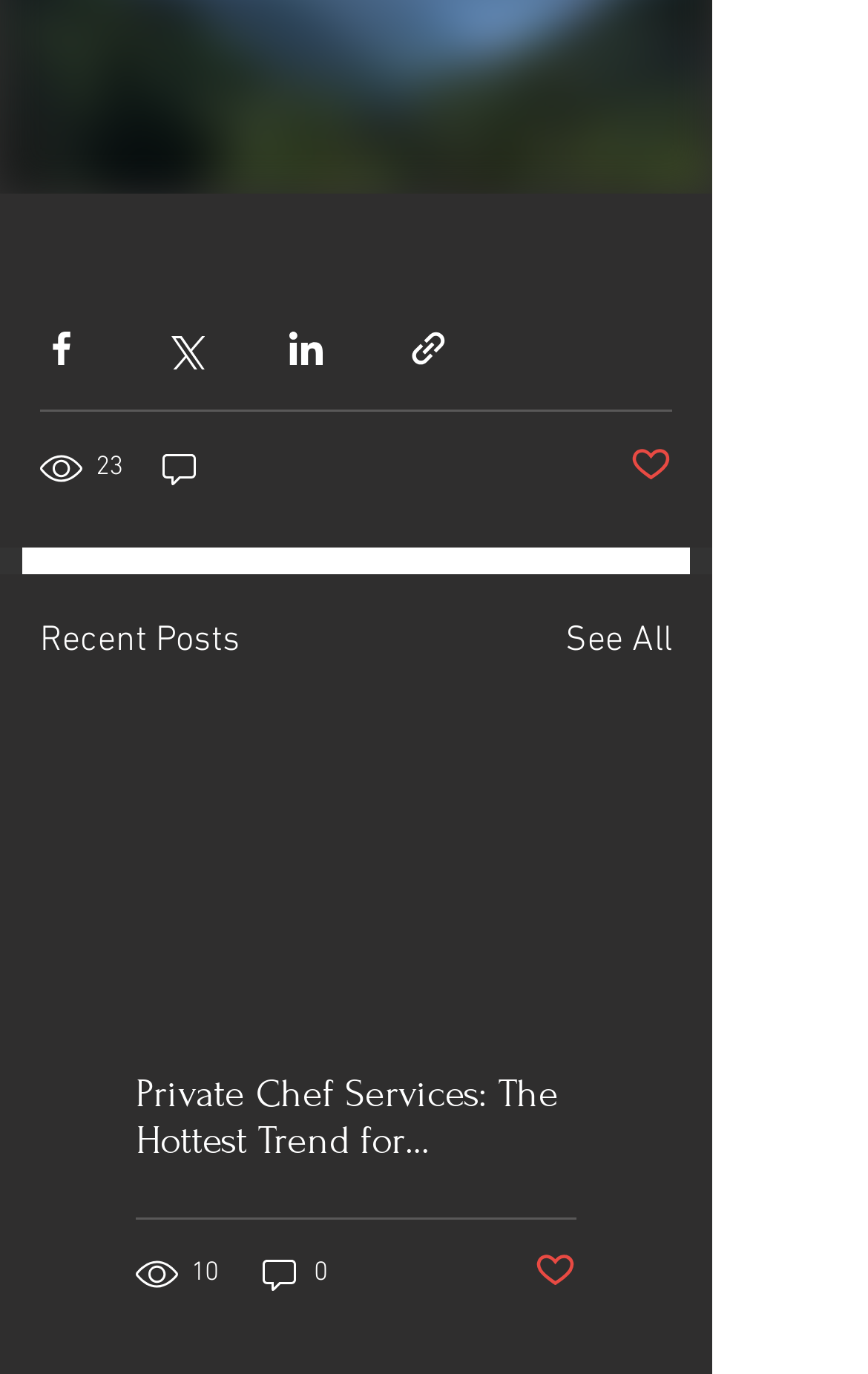How many posts are displayed on the webpage?
Use the image to give a comprehensive and detailed response to the question.

There are two posts displayed on the webpage, which are represented by the article sections with corresponding view and comment counts.